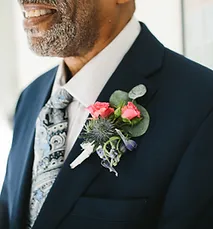Respond with a single word or phrase to the following question: What color is the man's suit?

Navy